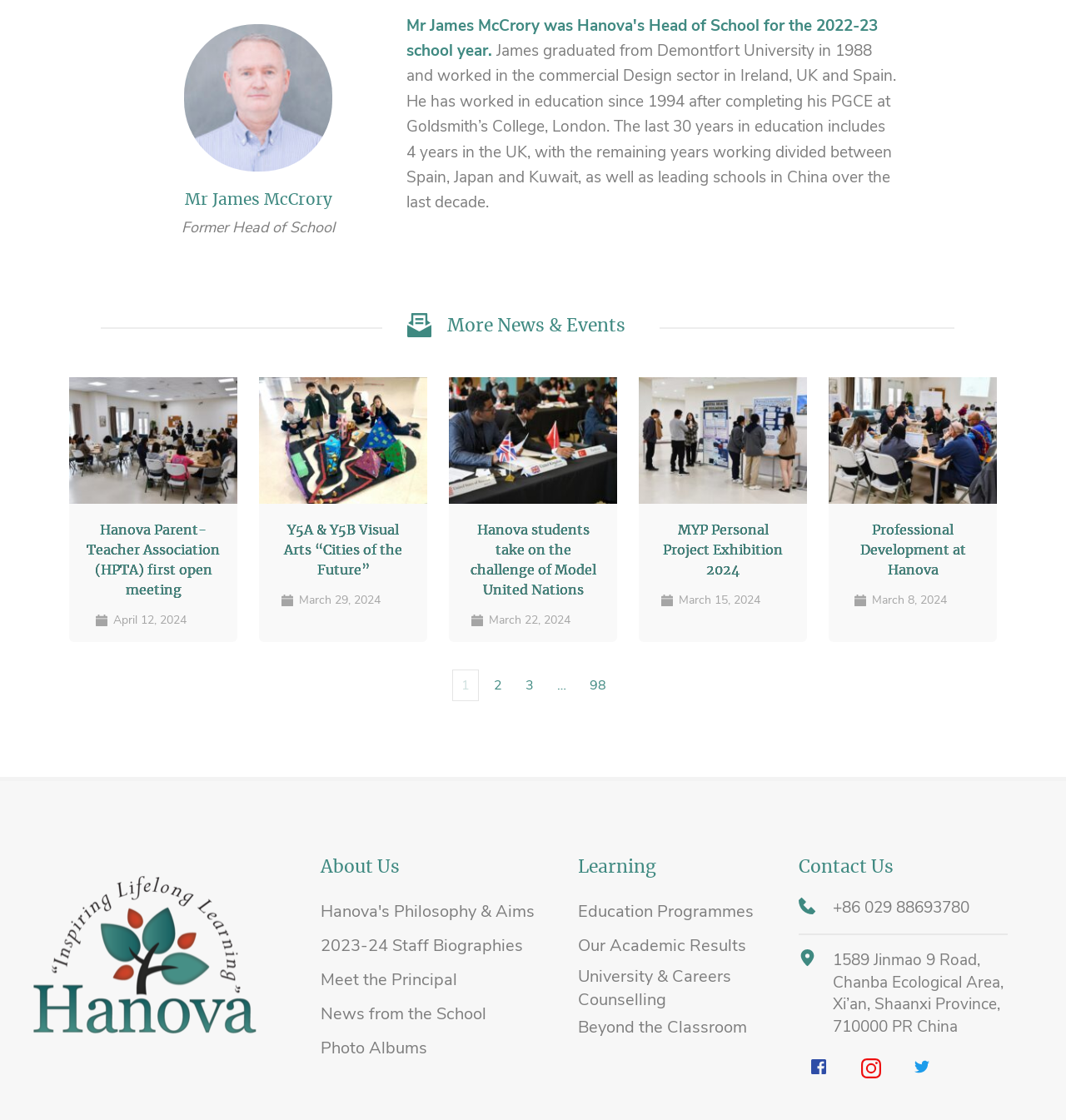What is the main section of the page that provides information about the school?
Using the image as a reference, give an elaborate response to the question.

The answer can be found by examining the structure of the page, which has a section labeled 'About Us' that provides links to information about the school's philosophy, staff biographies, and news from the school. This suggests that the 'About Us' section is the main section of the page that provides information about the school.